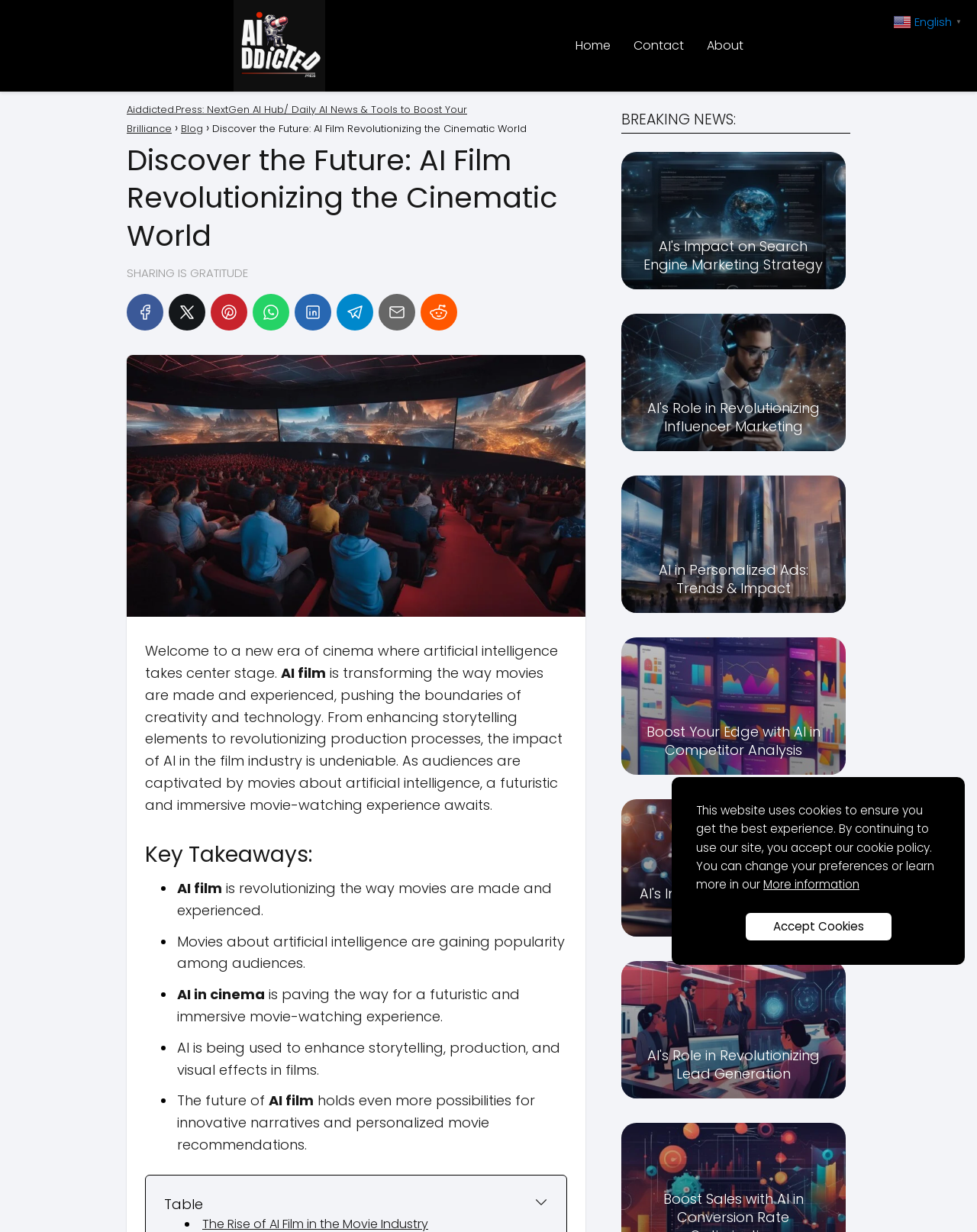How many social media links are there?
Answer the question with a single word or phrase derived from the image.

8